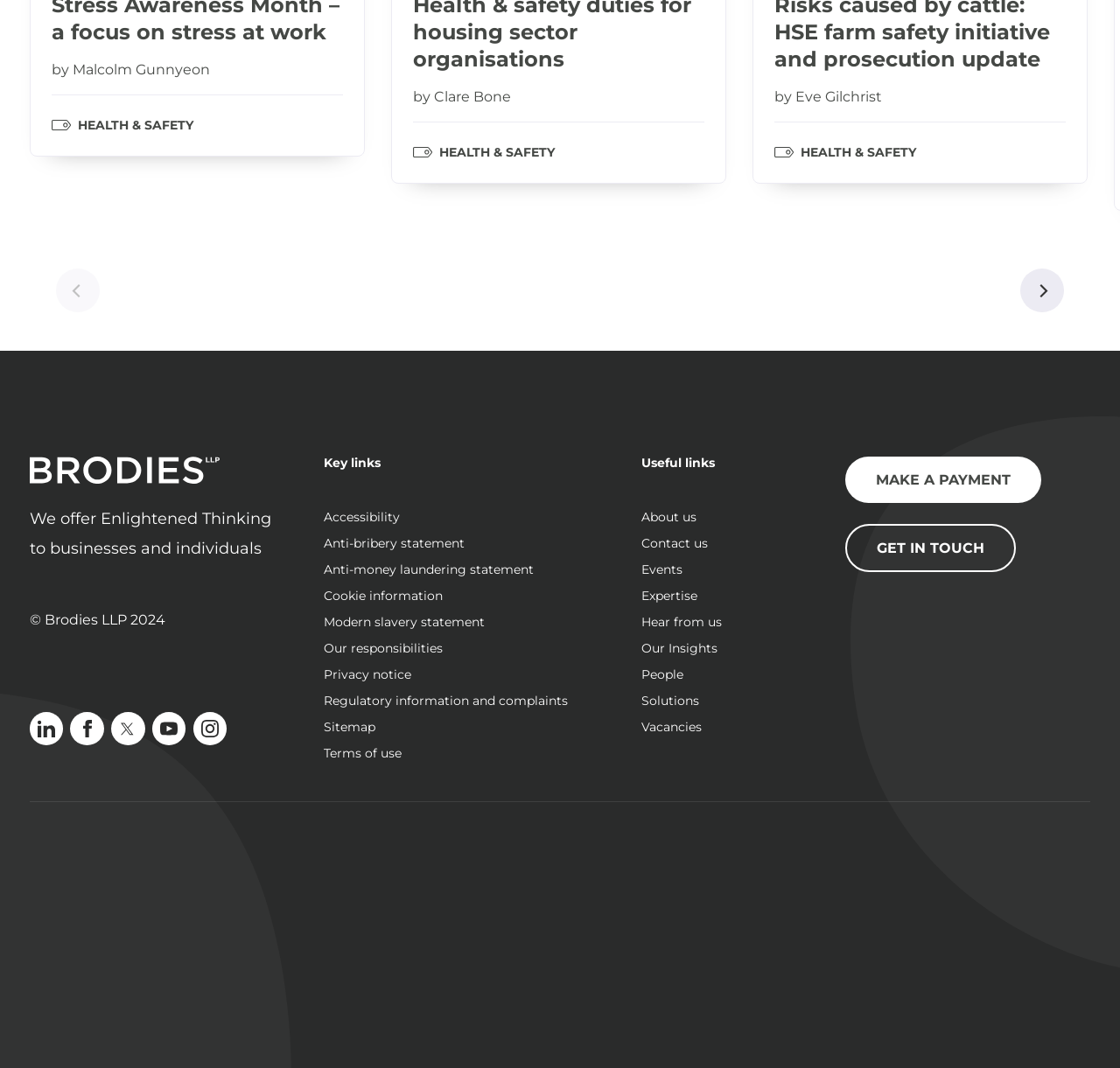Predict the bounding box coordinates of the UI element that matches this description: "Modern slavery statement". The coordinates should be in the format [left, top, right, bottom] with each value between 0 and 1.

[0.289, 0.57, 0.508, 0.595]